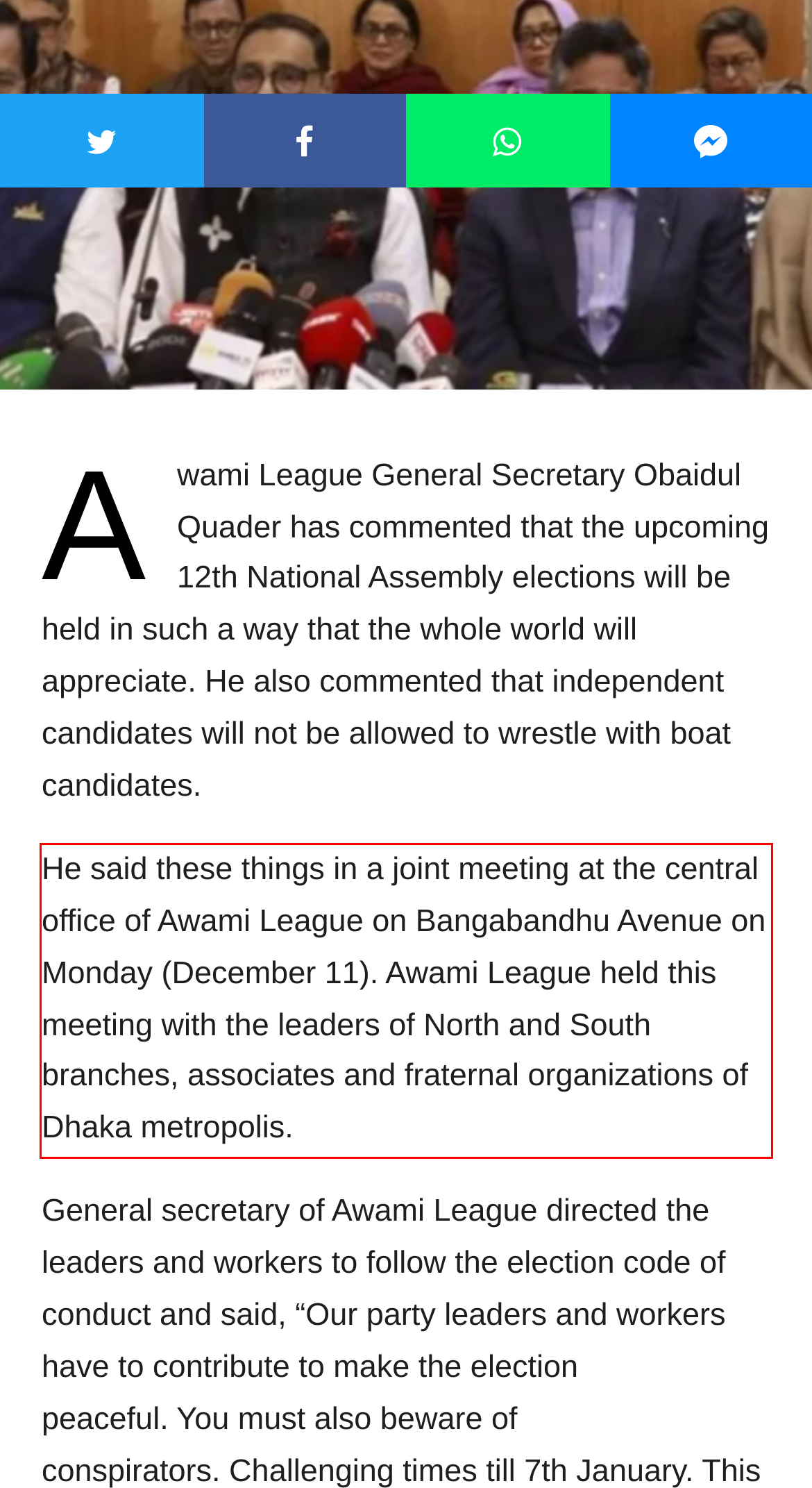Given a screenshot of a webpage, identify the red bounding box and perform OCR to recognize the text within that box.

He said these things in a joint meeting at the central office of Awami League on Bangabandhu Avenue on Monday (December 11). Awami League held this meeting with the leaders of North and South branches, associates and fraternal organizations of Dhaka metropolis.